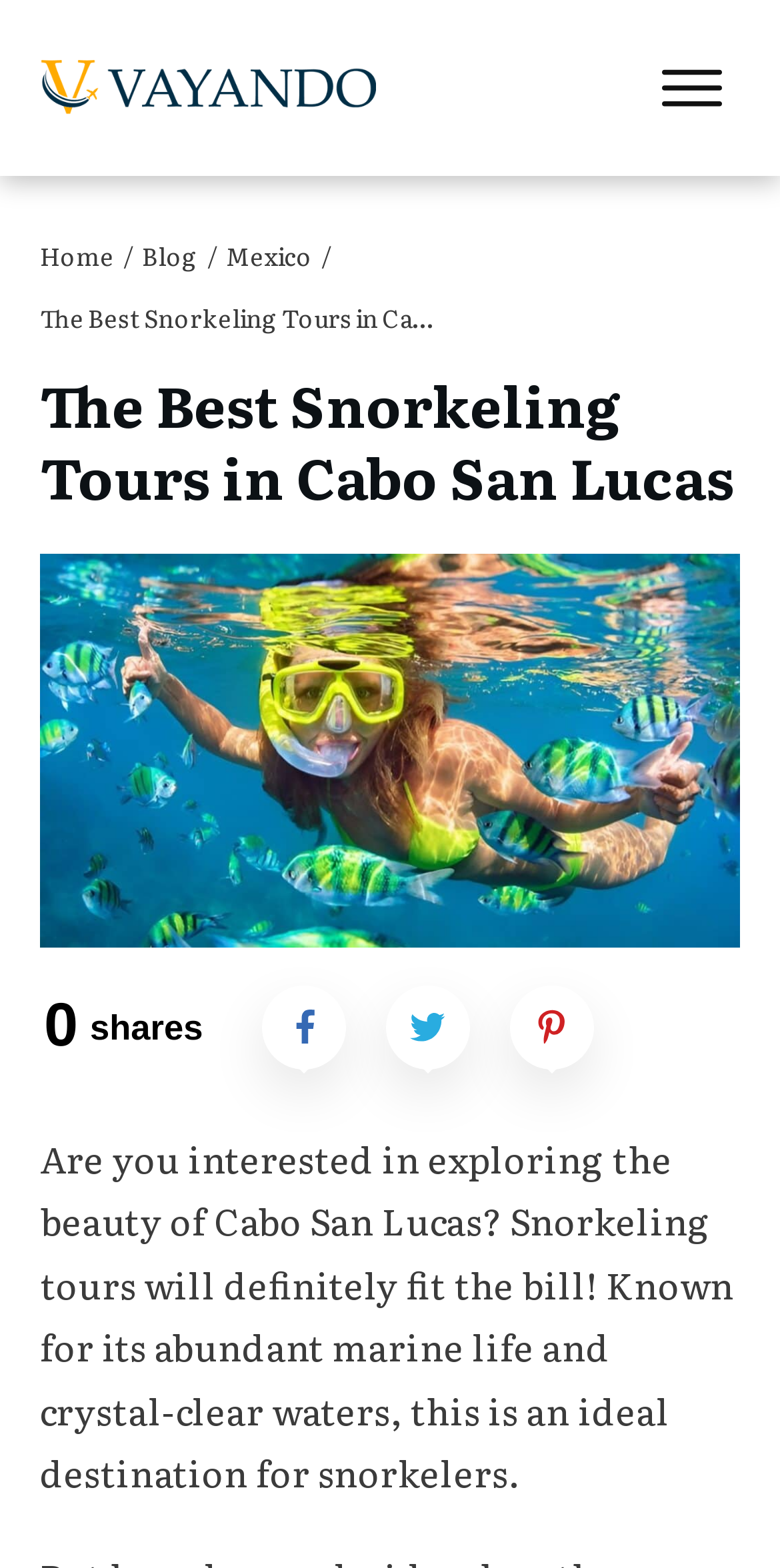What is the main topic of this webpage?
Provide a fully detailed and comprehensive answer to the question.

Based on the webpage's title, 'The Best Snorkeling Tours in Cabo San Lucas', and the content of the webpage, it is clear that the main topic is snorkeling tours in Cabo San Lucas.